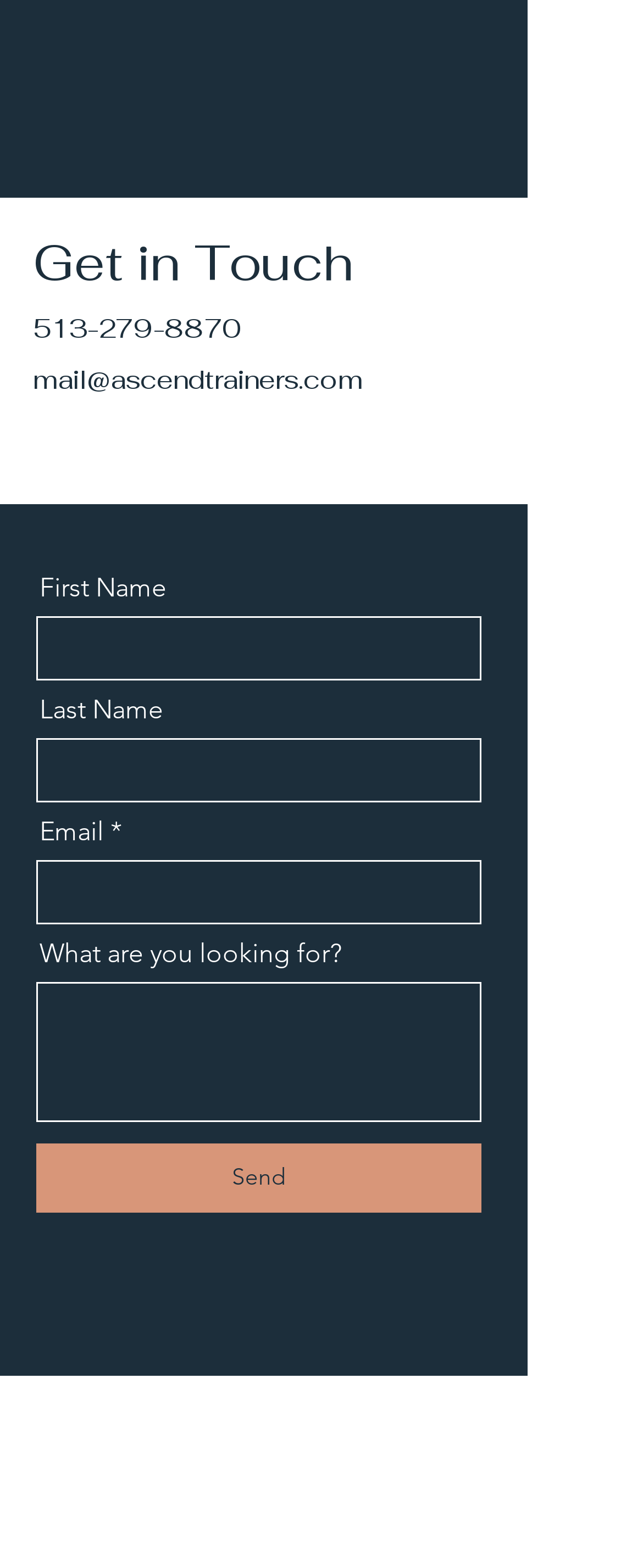Please identify the bounding box coordinates of the area that needs to be clicked to fulfill the following instruction: "Click the 'Ascend Performance Training' link."

[0.051, 0.904, 0.677, 0.972]